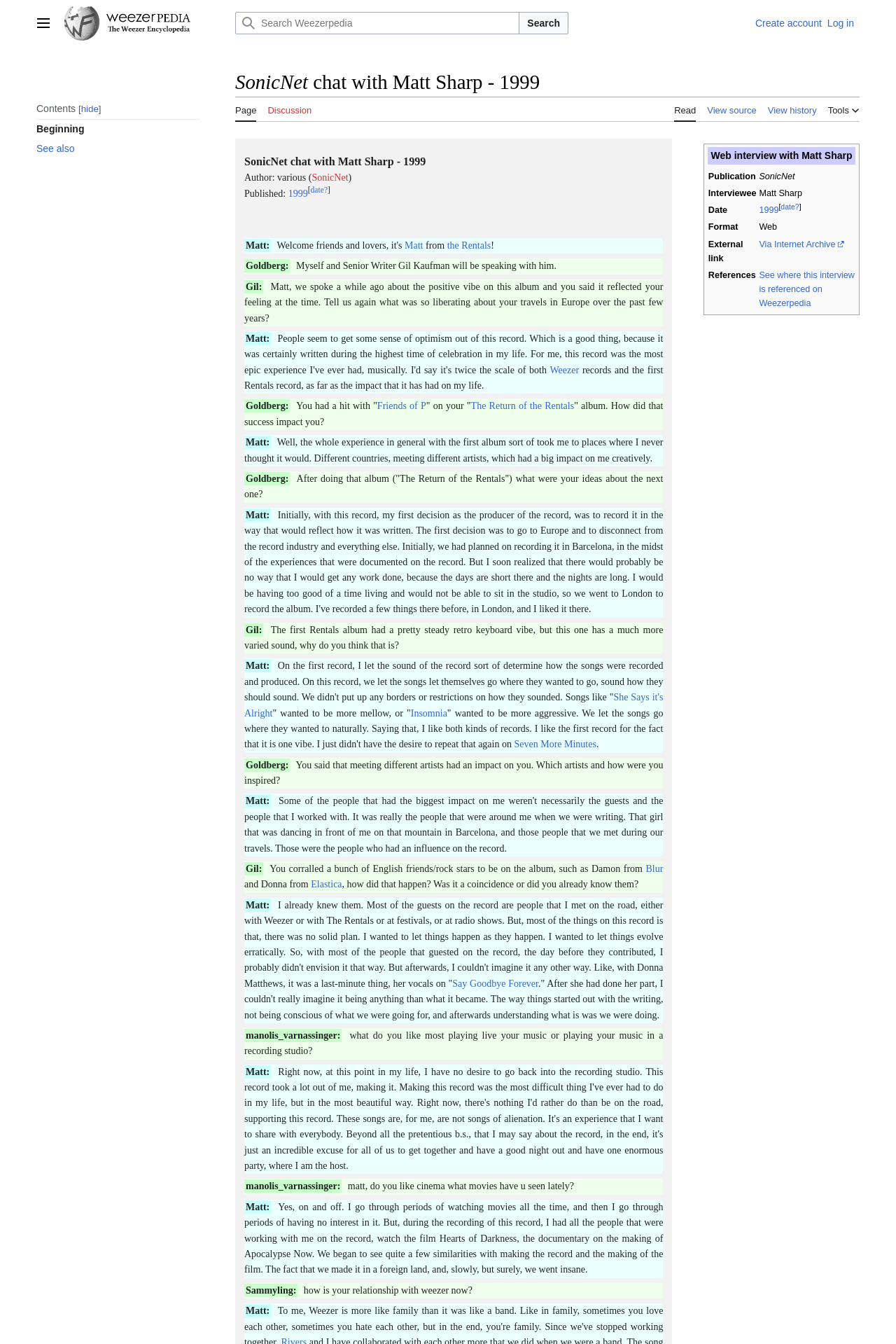Who is the interviewer?
Please provide a detailed answer to the question.

The interviewer can be identified from the conversation on the webpage, where the questions are asked by someone named 'Goldberg', and the responses are given by Matt Sharp.